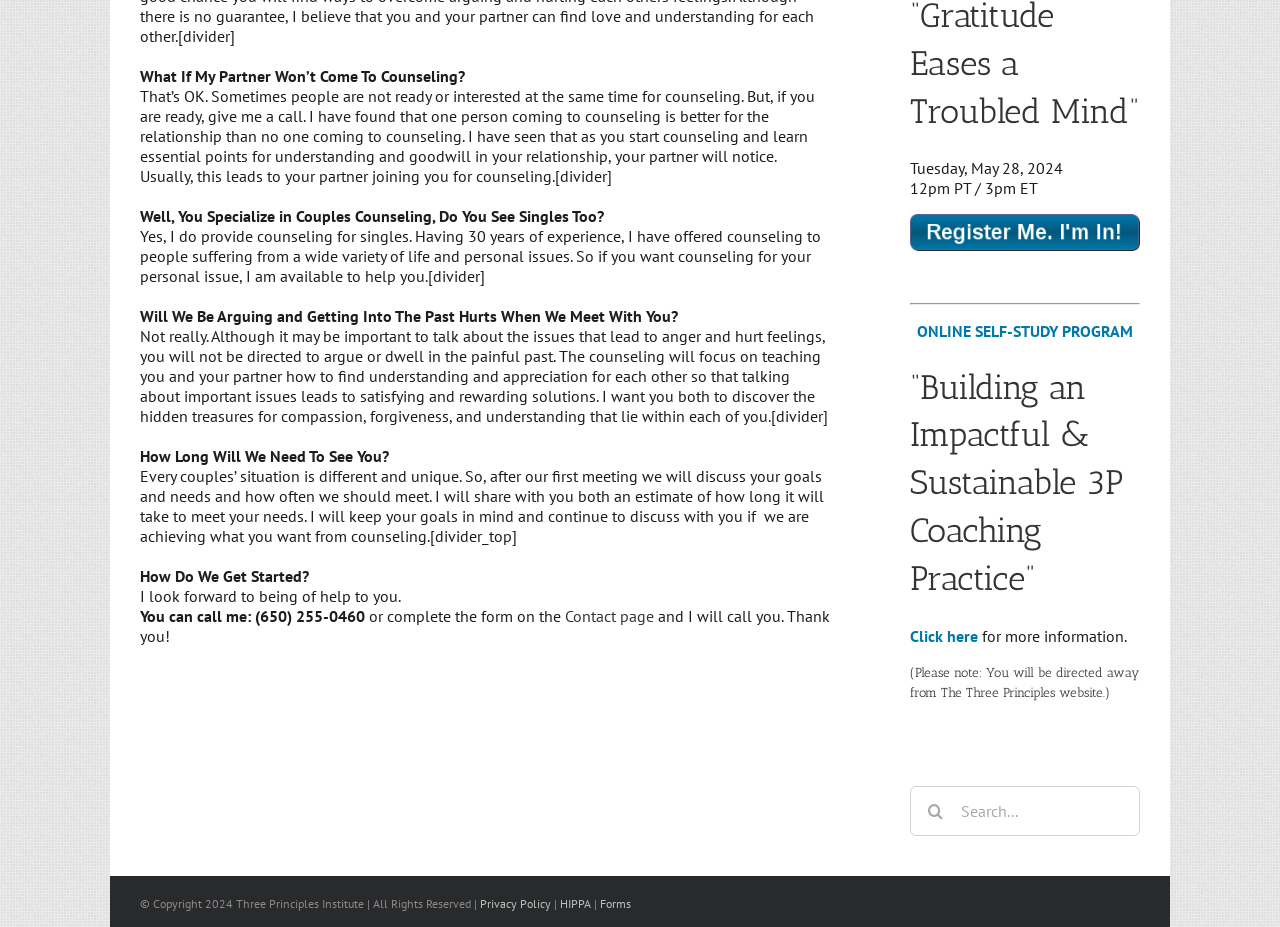Provide the bounding box coordinates for the UI element described in this sentence: "title="lotion2"". The coordinates should be four float values between 0 and 1, i.e., [left, top, right, bottom].

None